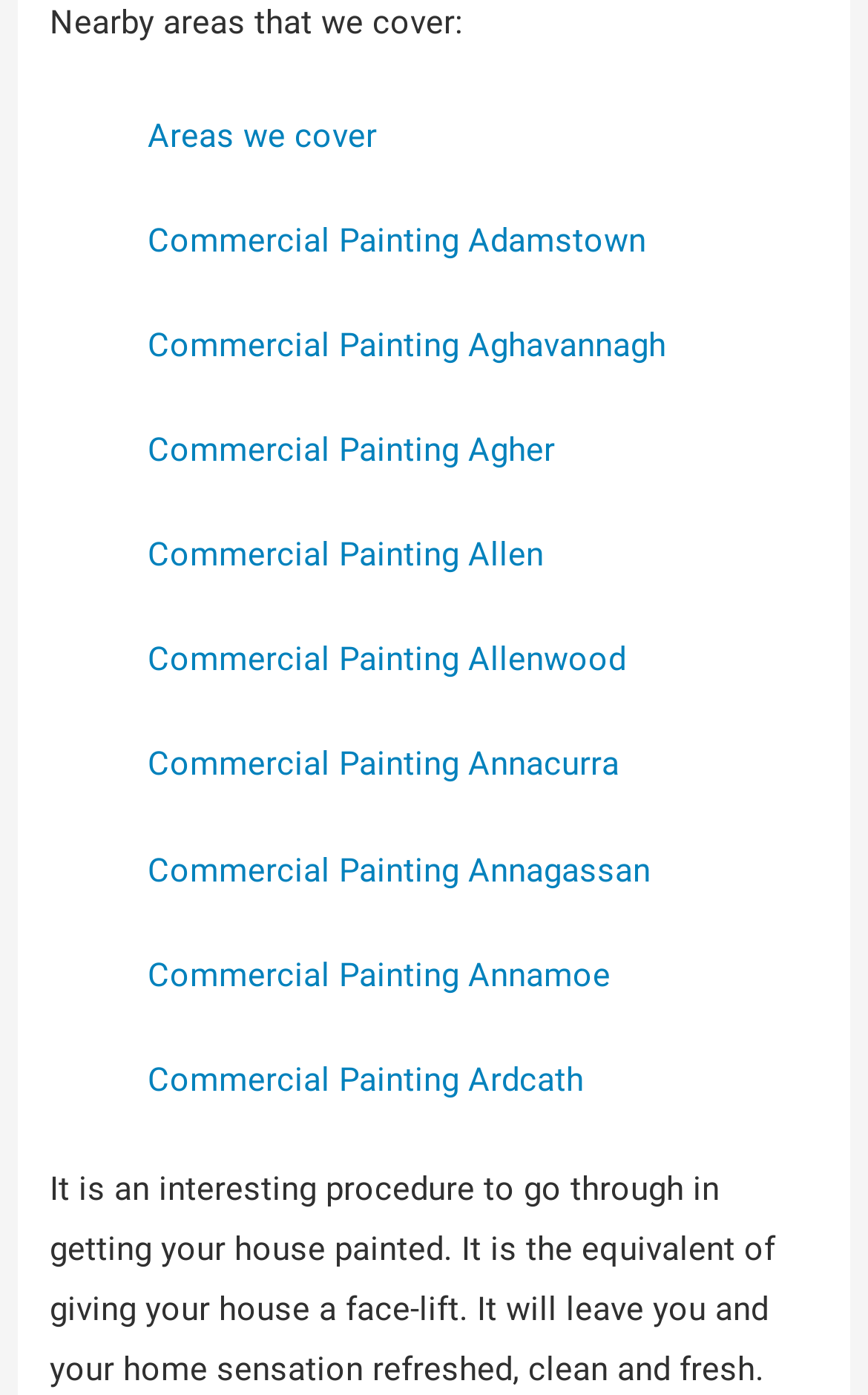Provide the bounding box coordinates of the HTML element this sentence describes: "Commercial Painting Aghavannagh".

[0.17, 0.233, 0.767, 0.262]